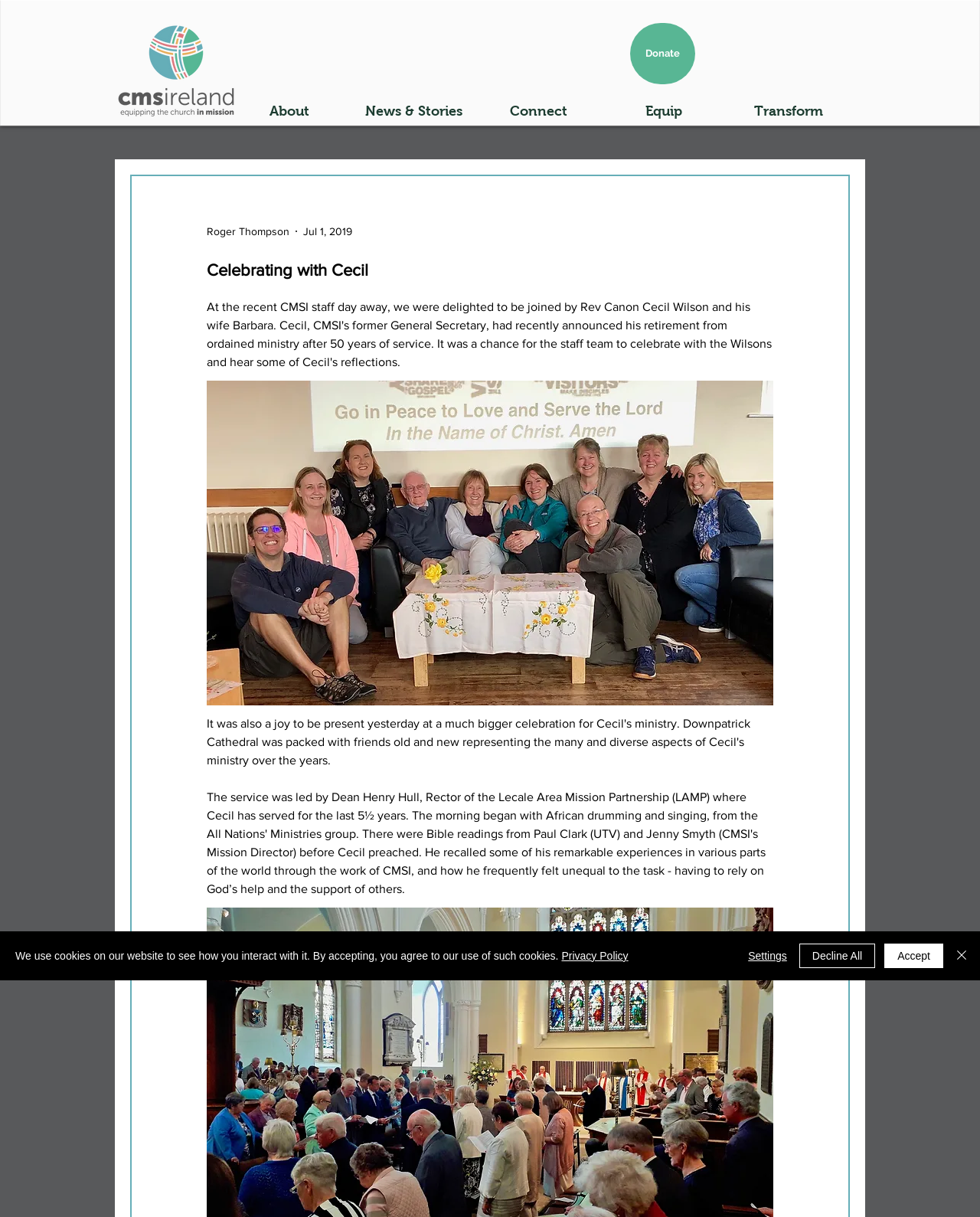From the image, can you give a detailed response to the question below:
What is the date of the article?

The date of the article is located below the author's name, 'Roger Thompson', and it is 'Jul 1, 2019'.